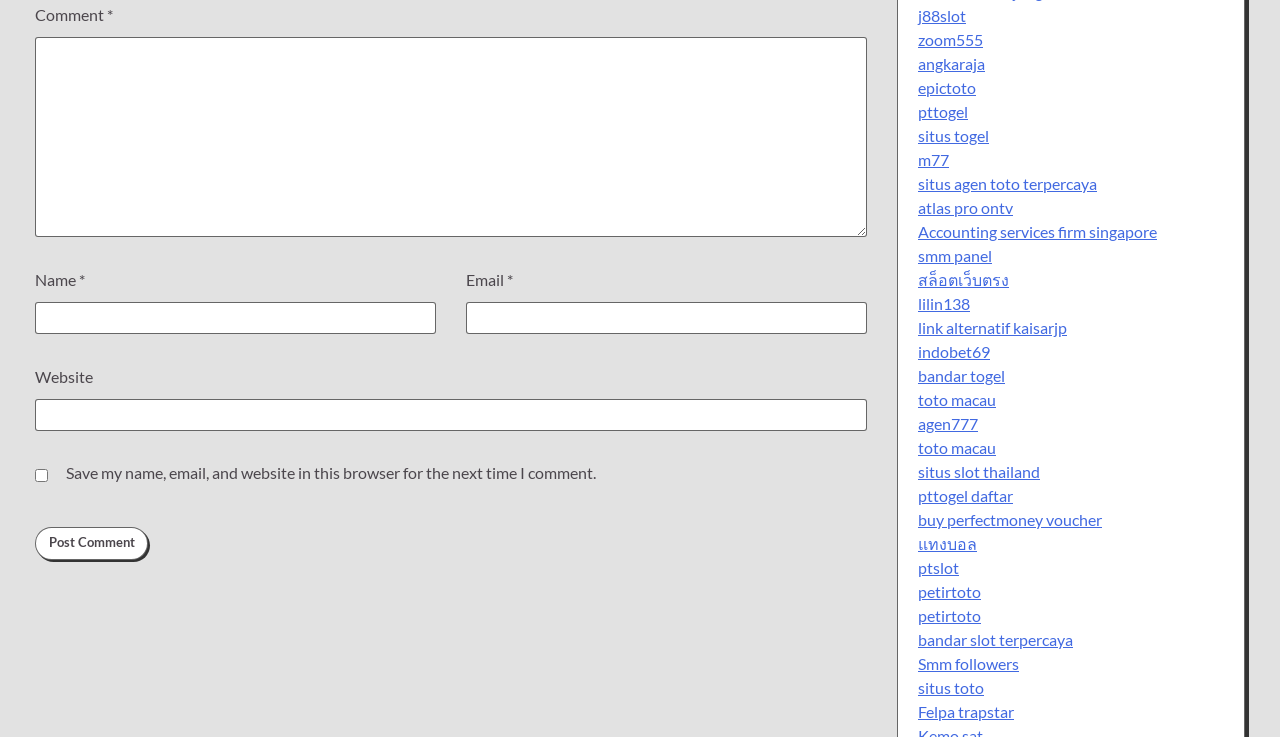Respond with a single word or phrase:
How many links are there on the webpage?

30